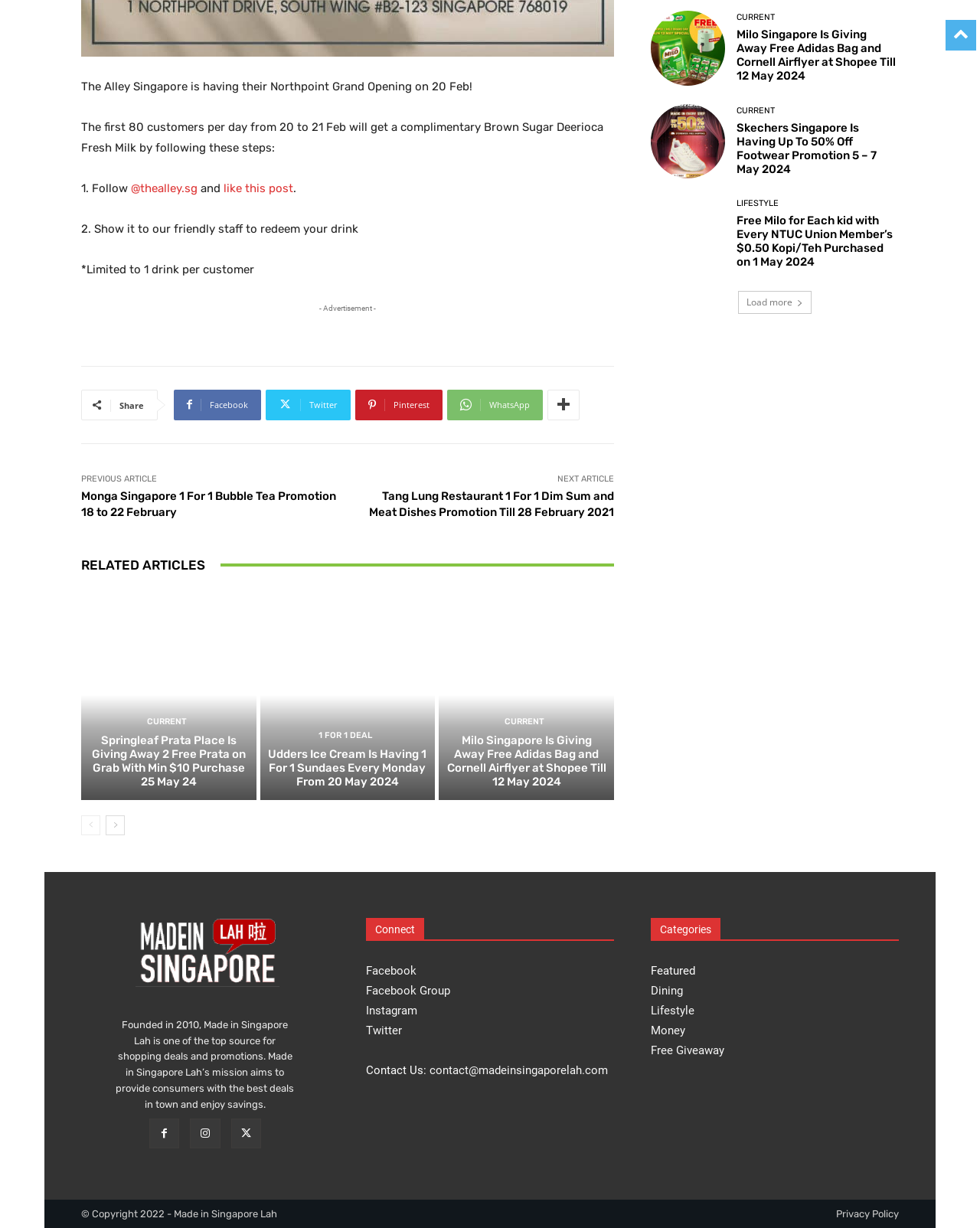Bounding box coordinates should be in the format (top-left x, top-left y, bottom-right x, bottom-right y) and all values should be floating point numbers between 0 and 1. Determine the bounding box coordinate for the UI element described as: Lifestyle

[0.752, 0.162, 0.795, 0.169]